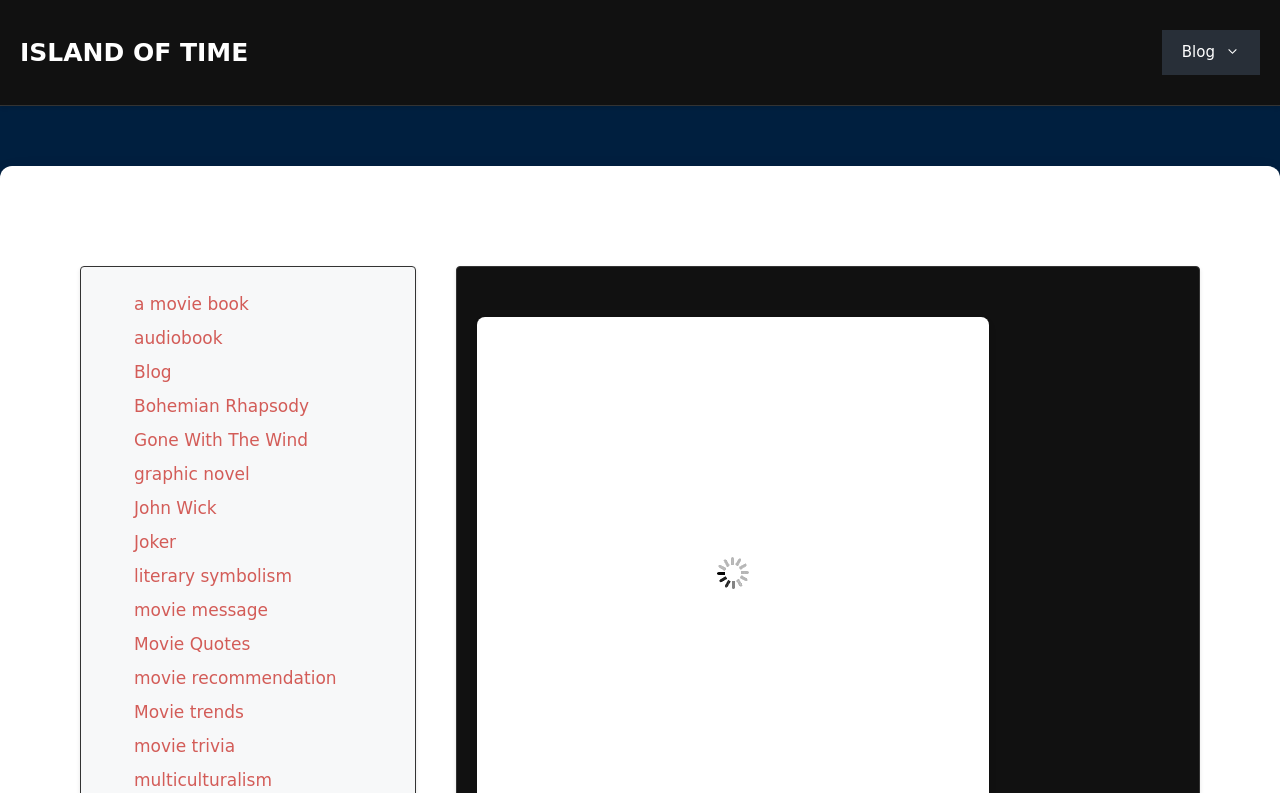Please locate the bounding box coordinates of the element that should be clicked to achieve the given instruction: "check out the movie quotes".

[0.105, 0.799, 0.196, 0.825]